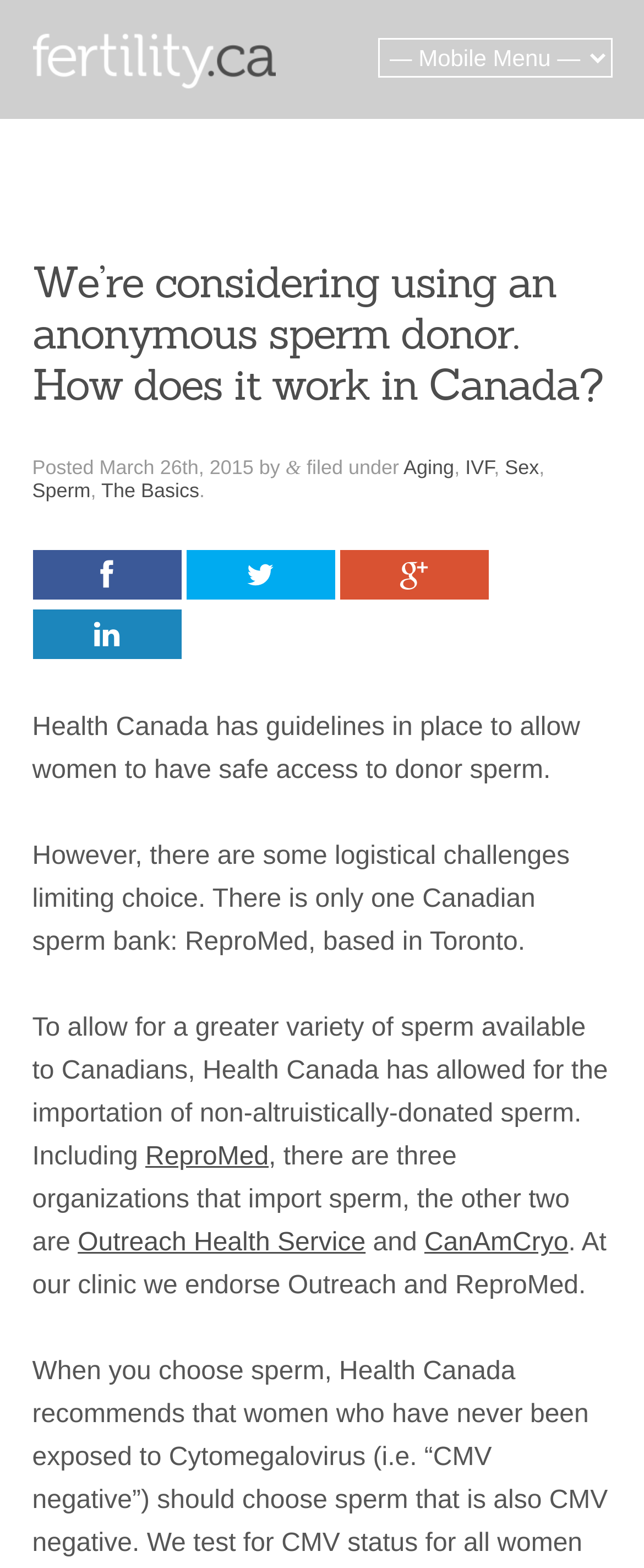Find the bounding box coordinates of the element's region that should be clicked in order to follow the given instruction: "Read more about Outreach Health Service". The coordinates should consist of four float numbers between 0 and 1, i.e., [left, top, right, bottom].

[0.121, 0.784, 0.568, 0.802]